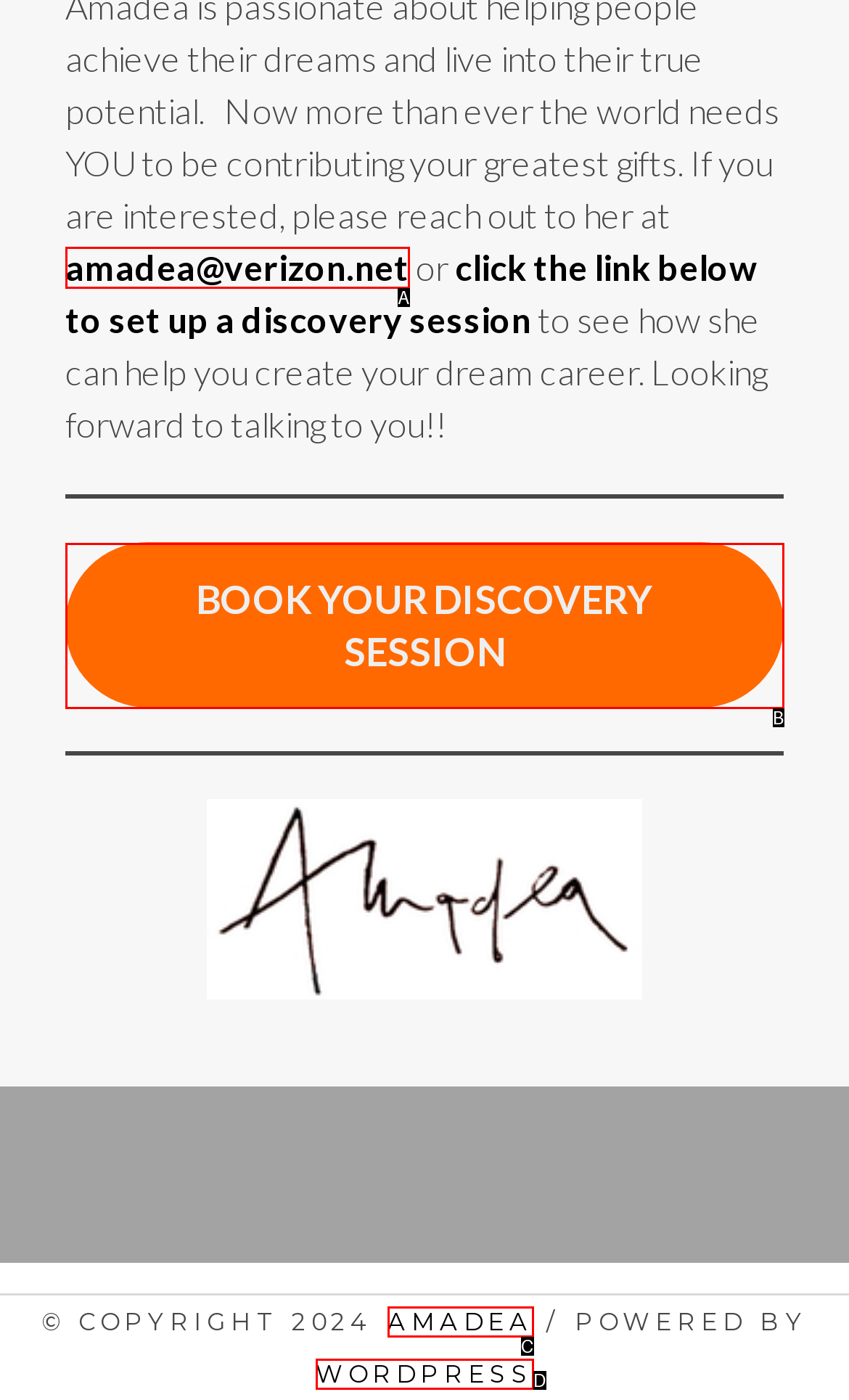Match the element description to one of the options: WordPress
Respond with the corresponding option's letter.

D